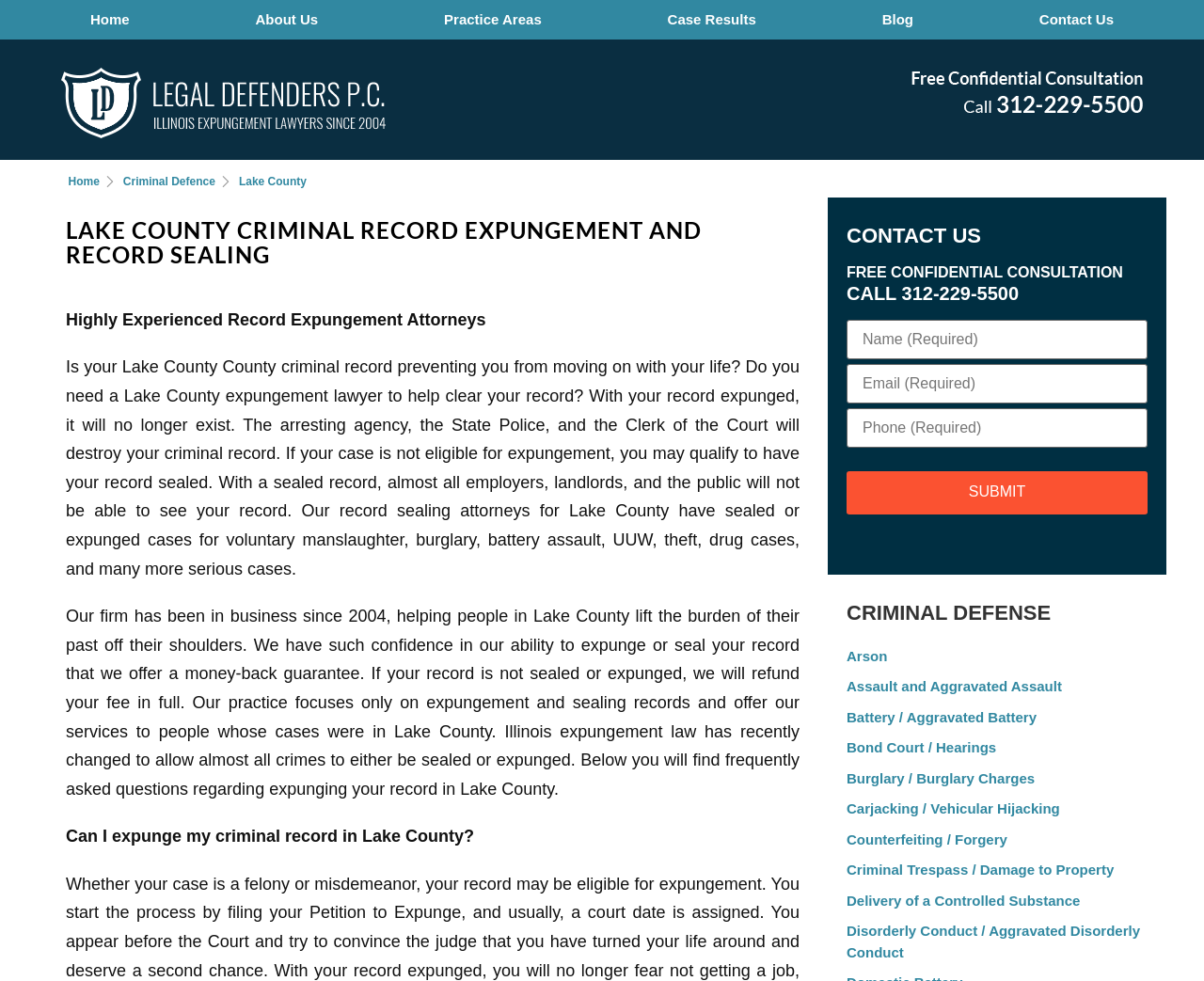What is the name of the lawyer?
Based on the image, give a concise answer in the form of a single word or short phrase.

John D. Ioakimidis